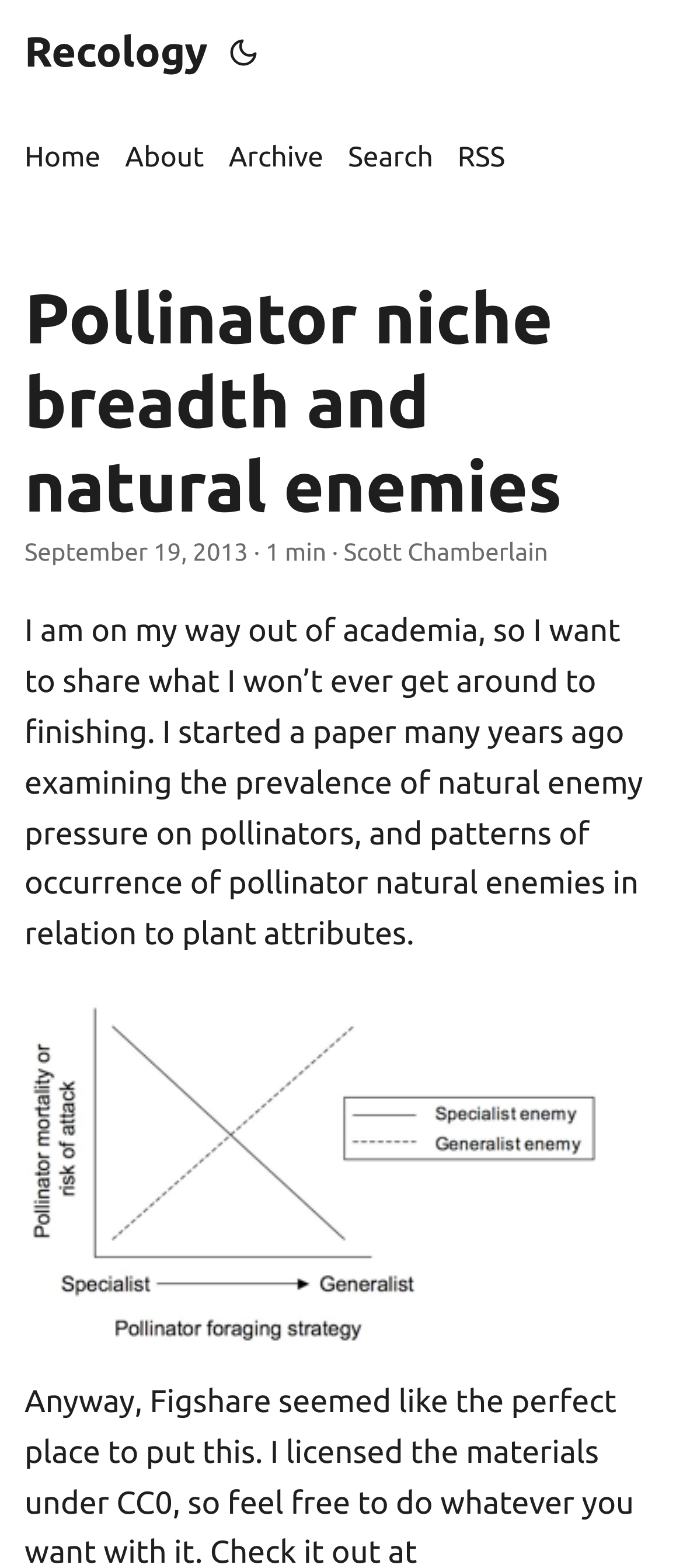Identify and extract the heading text of the webpage.

Pollinator niche breadth and natural enemies